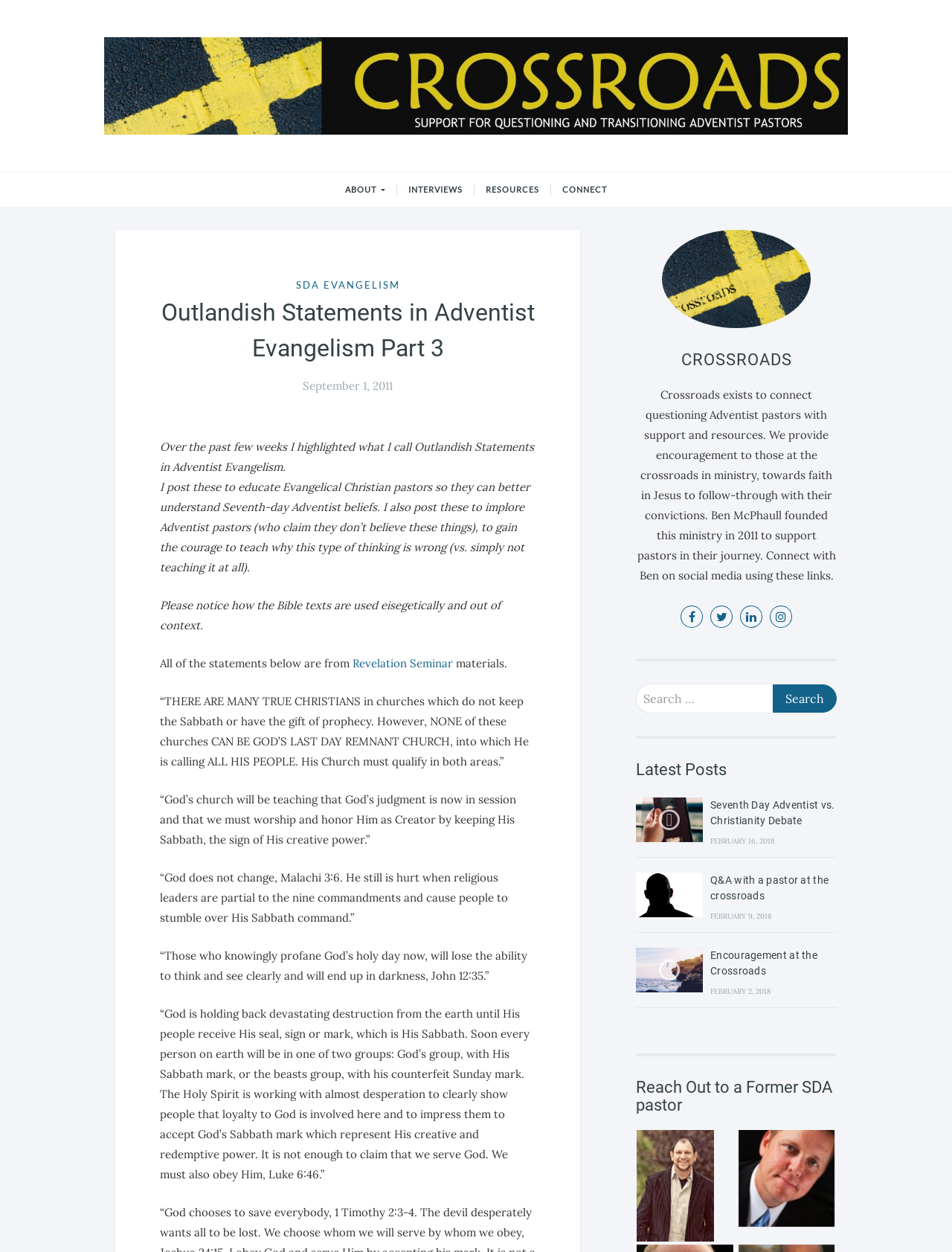Determine the bounding box coordinates of the element's region needed to click to follow the instruction: "Click on the ABOUT link". Provide these coordinates as four float numbers between 0 and 1, formatted as [left, top, right, bottom].

[0.351, 0.146, 0.417, 0.156]